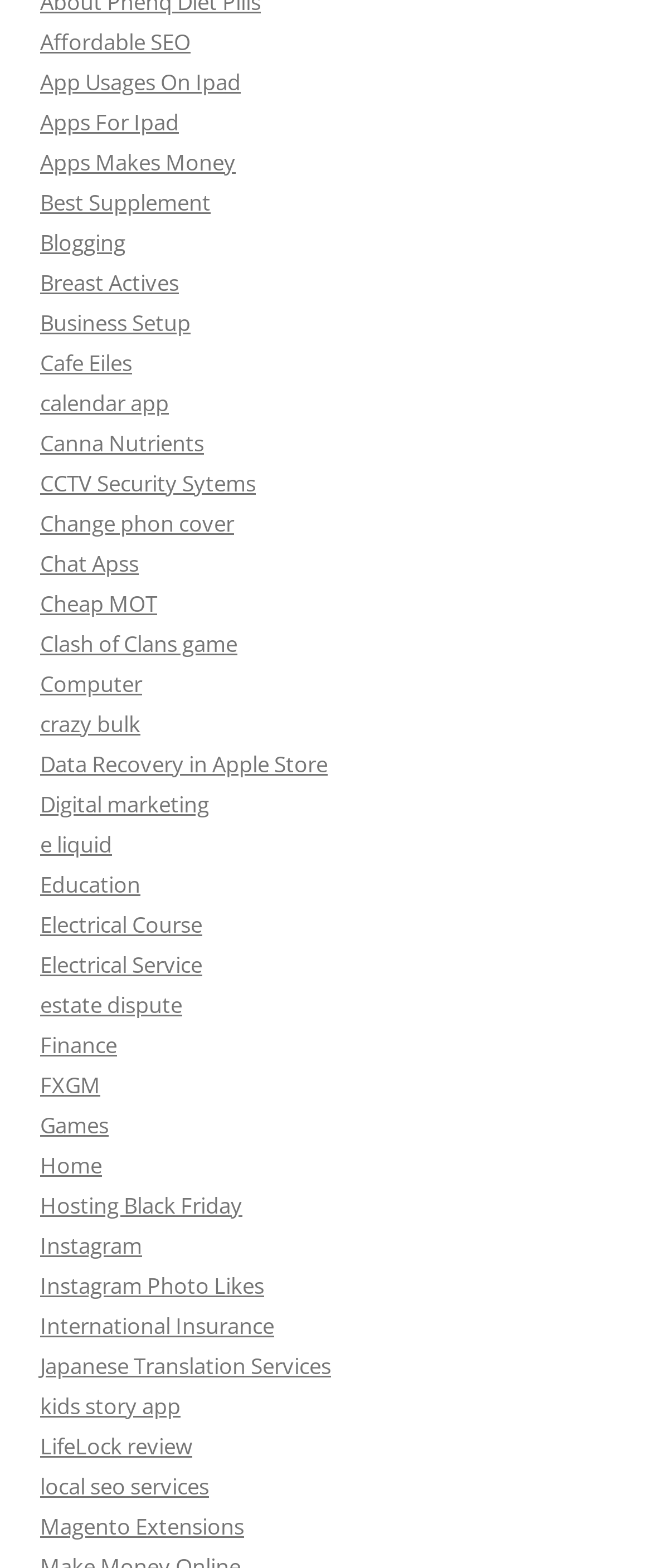Can you specify the bounding box coordinates for the region that should be clicked to fulfill this instruction: "Explore 'CCTV Security Sytems'".

[0.062, 0.299, 0.392, 0.318]